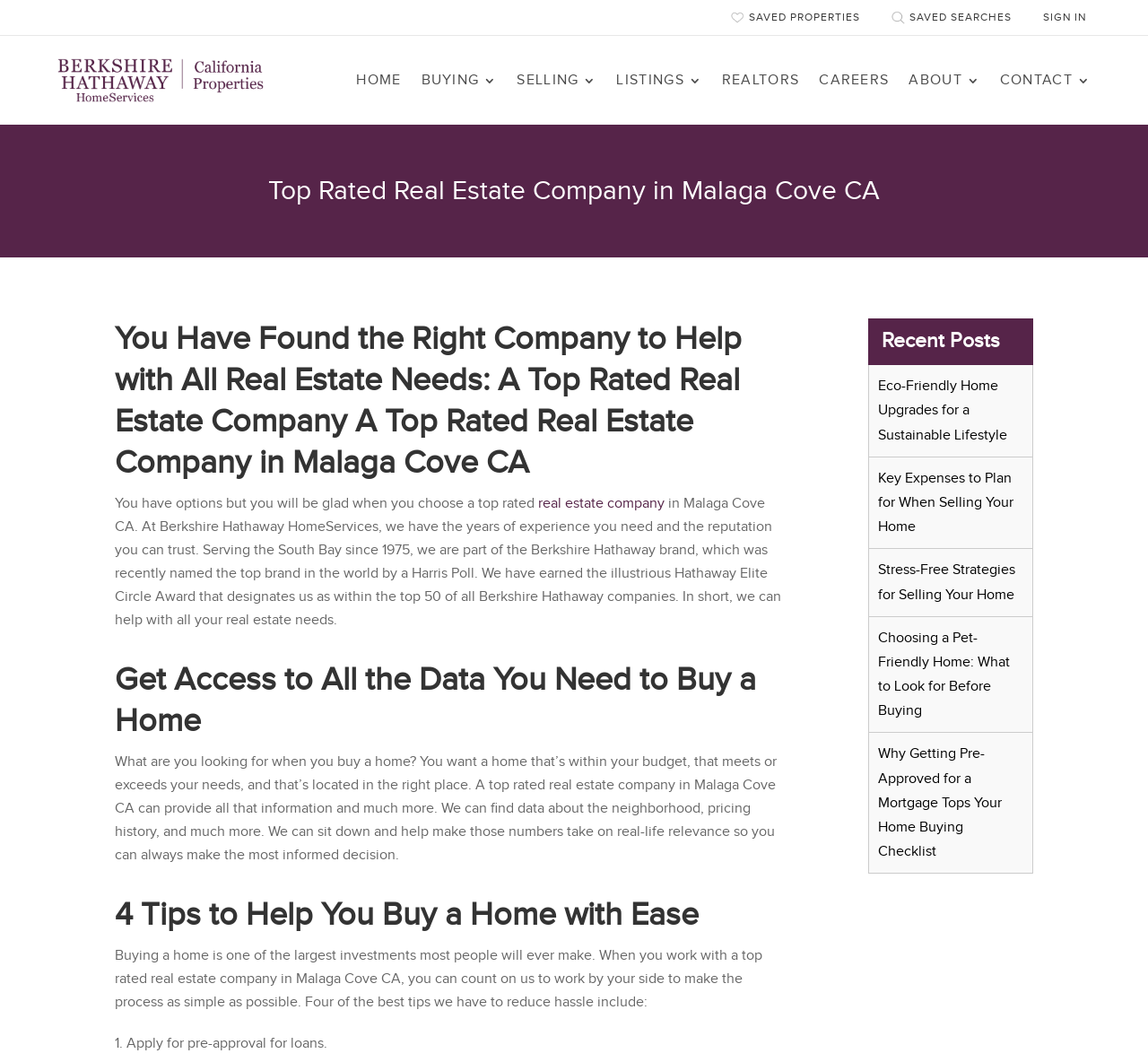What is the purpose of the real estate company?
Please provide a single word or phrase answer based on the image.

To help with buying, selling, and more